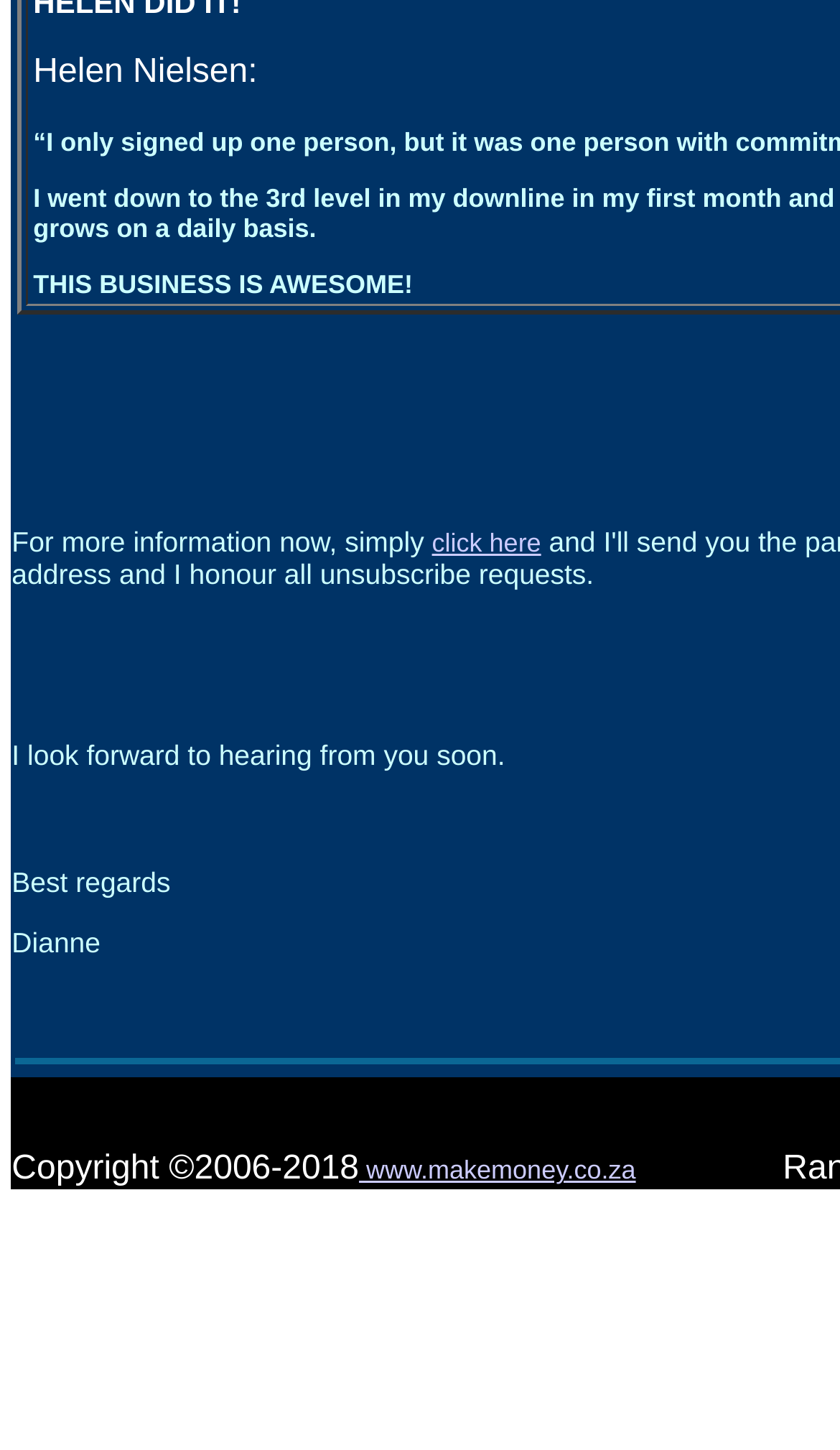Identify the bounding box for the UI element described as: "www.makemoney.co.za". The coordinates should be four float numbers between 0 and 1, i.e., [left, top, right, bottom].

[0.427, 0.797, 0.757, 0.818]